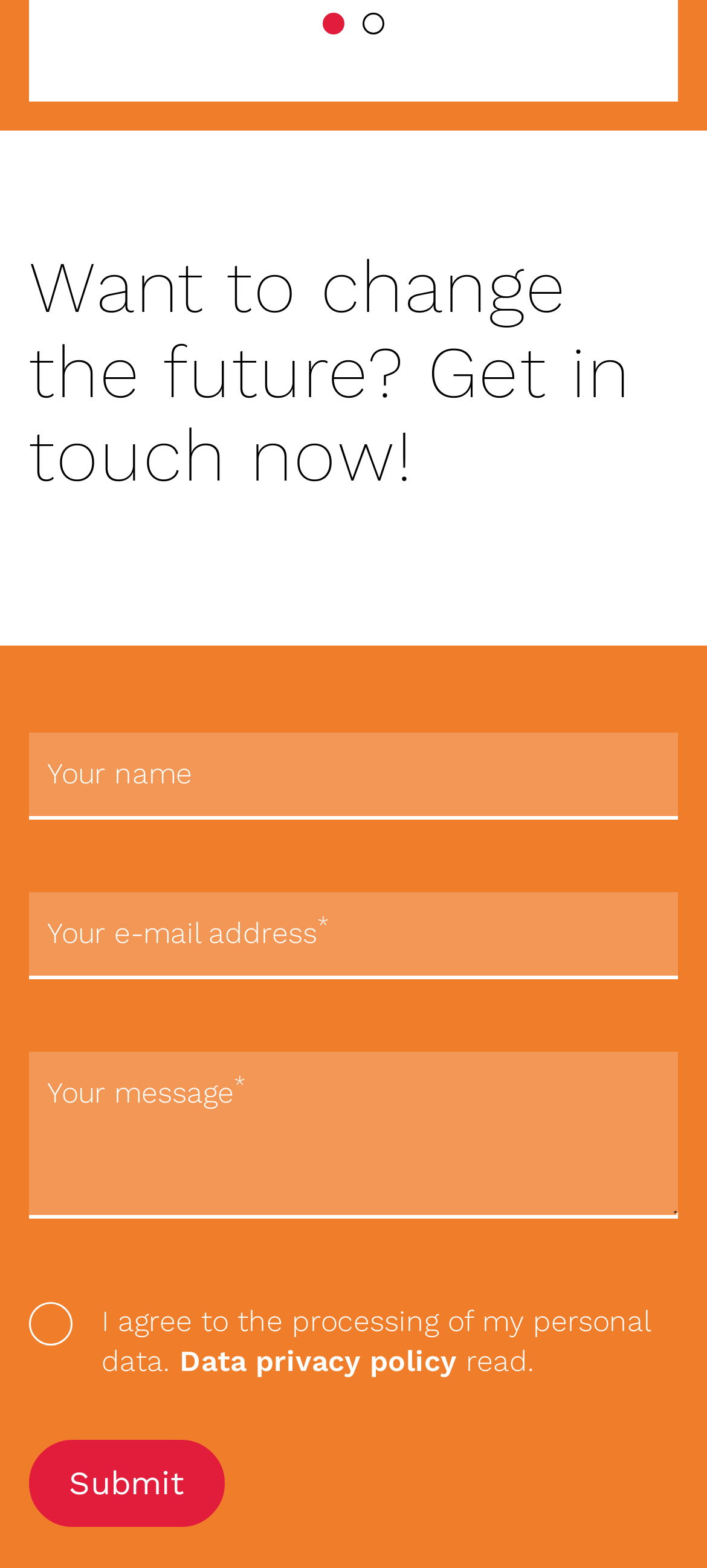Please determine the bounding box coordinates for the element with the description: "name="consent"".

[0.041, 0.83, 0.103, 0.858]